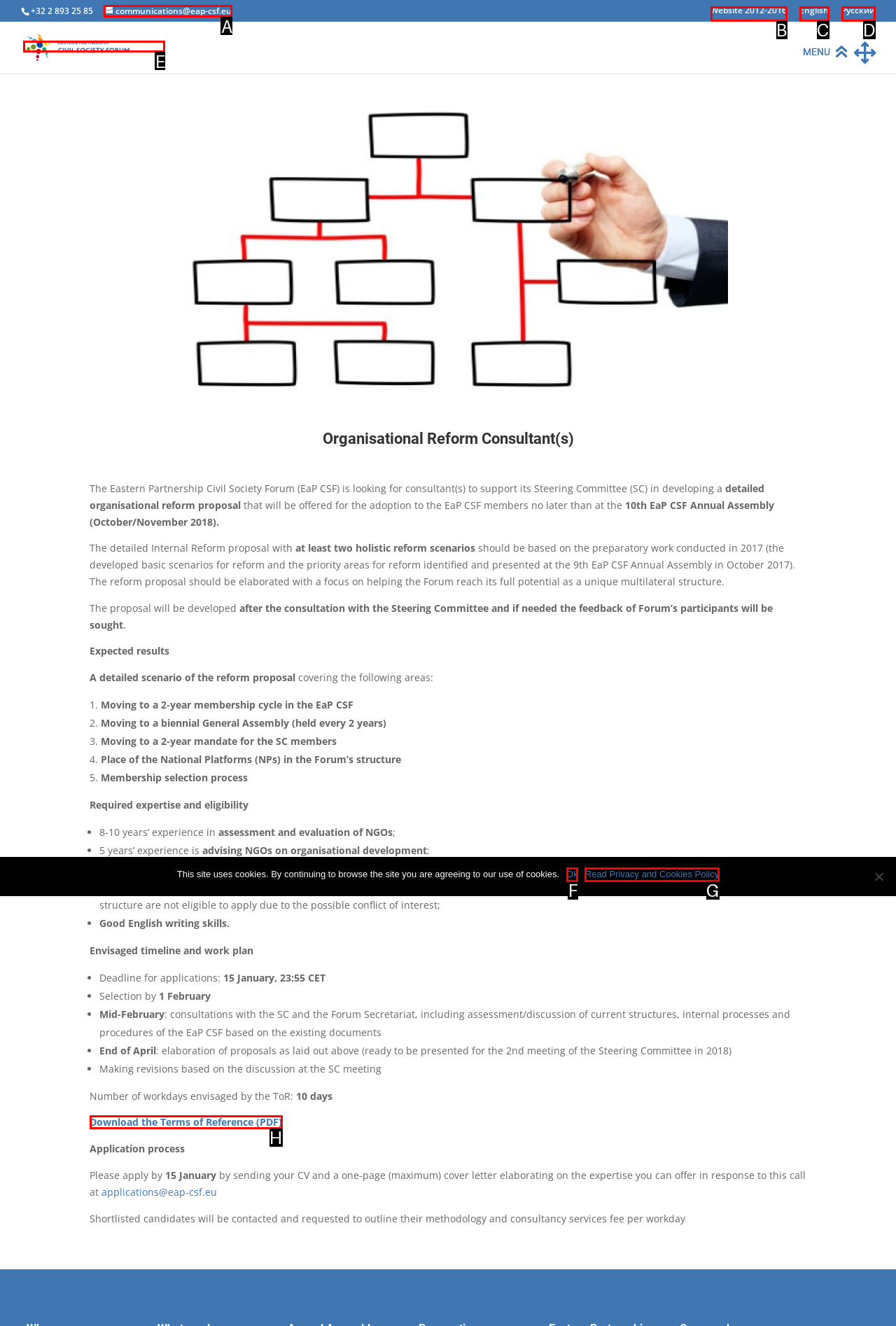Tell me the letter of the correct UI element to click for this instruction: Go to Natural England homepage. Answer with the letter only.

None